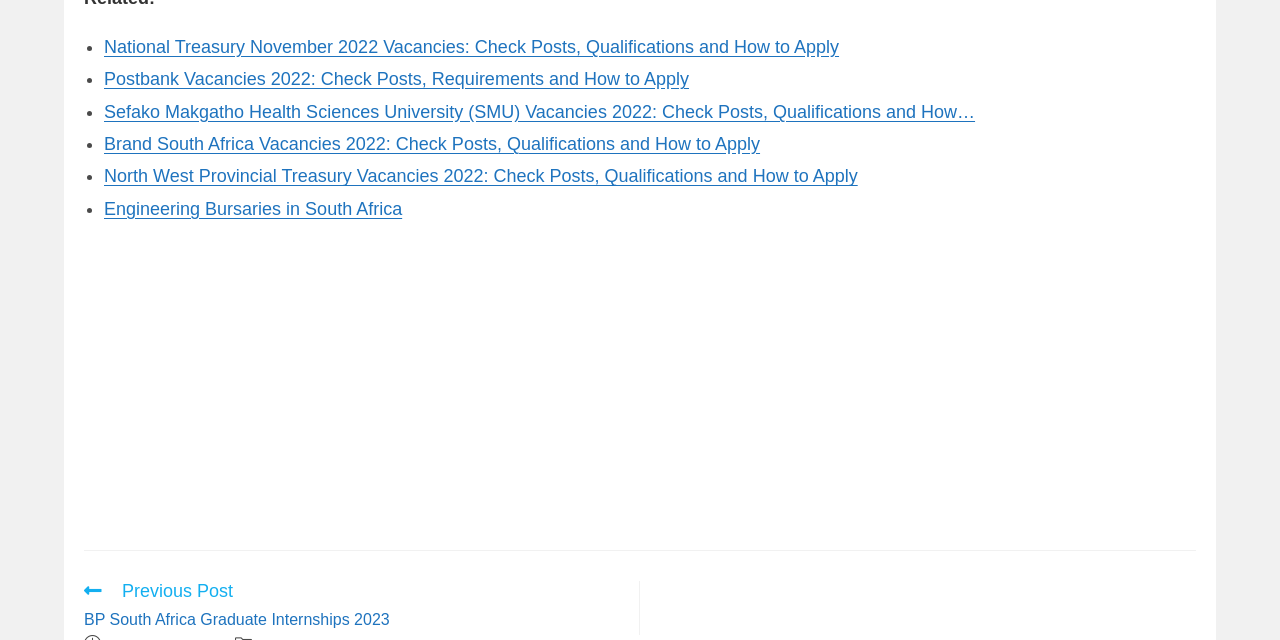Please find the bounding box for the following UI element description. Provide the coordinates in (top-left x, top-left y, bottom-right x, bottom-right y) format, with values between 0 and 1: aria-label="Advertisement" name="aswift_2" title="Advertisement"

[0.066, 0.375, 0.934, 0.813]